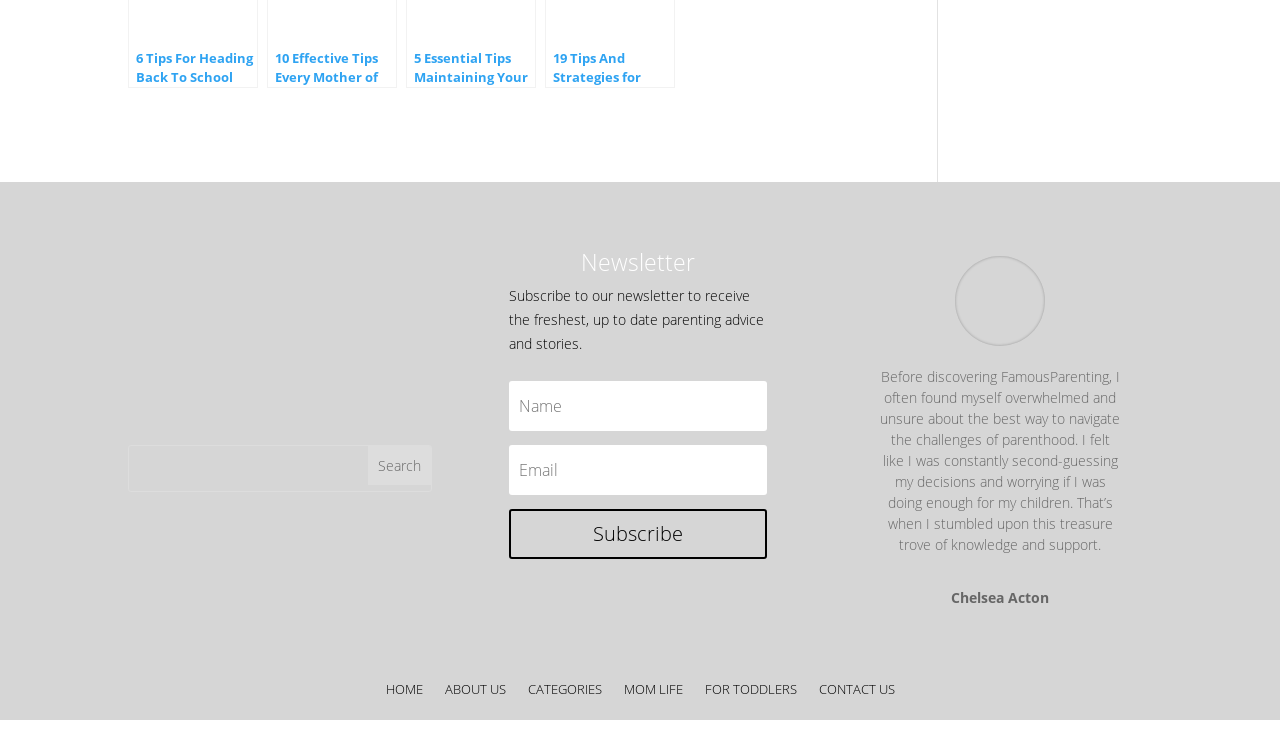What is the call-to-action for the newsletter?
Answer with a single word or phrase by referring to the visual content.

Subscribe